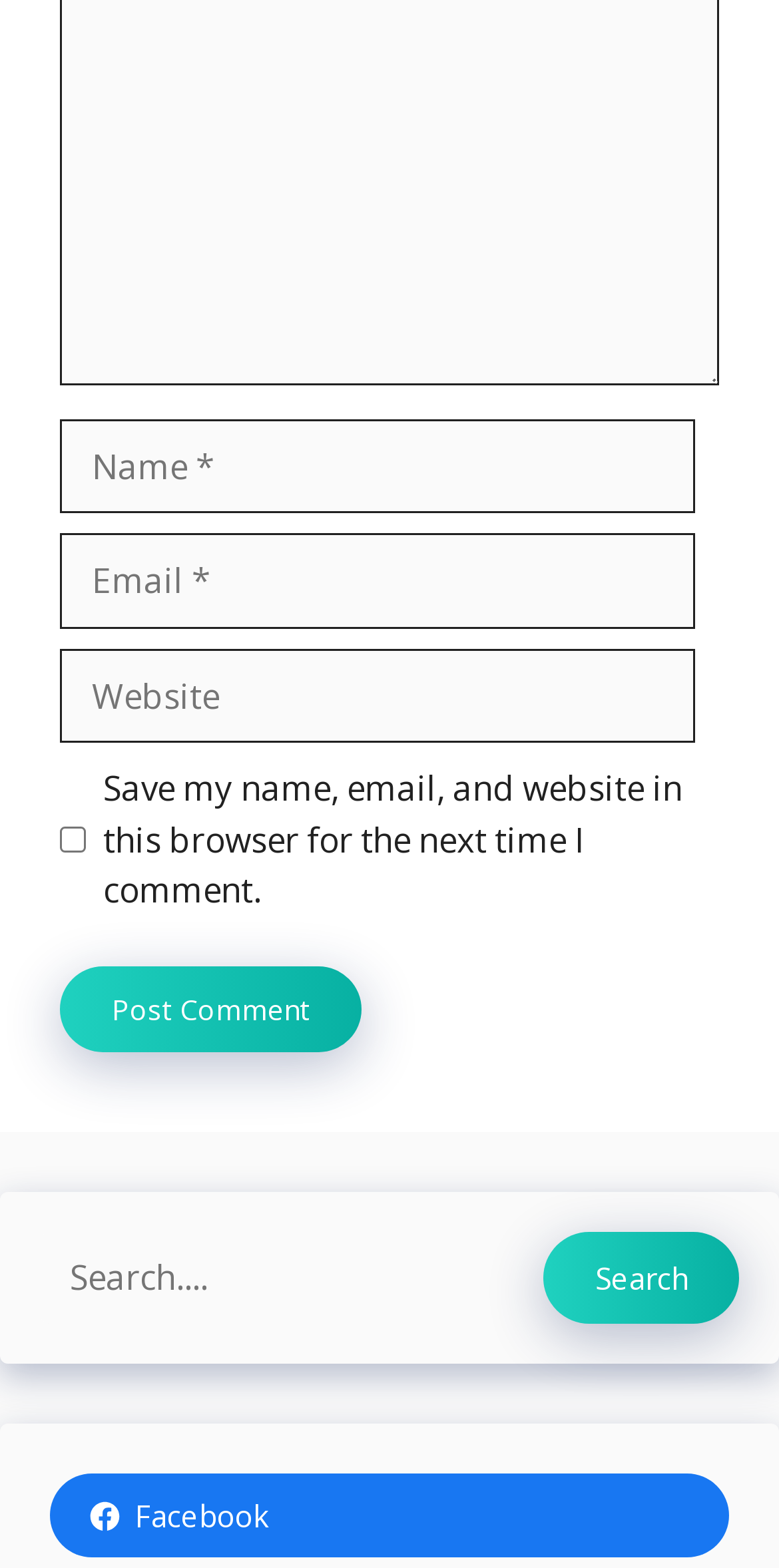Please locate the bounding box coordinates of the element's region that needs to be clicked to follow the instruction: "Search for something". The bounding box coordinates should be provided as four float numbers between 0 and 1, i.e., [left, top, right, bottom].

[0.051, 0.786, 0.672, 0.844]